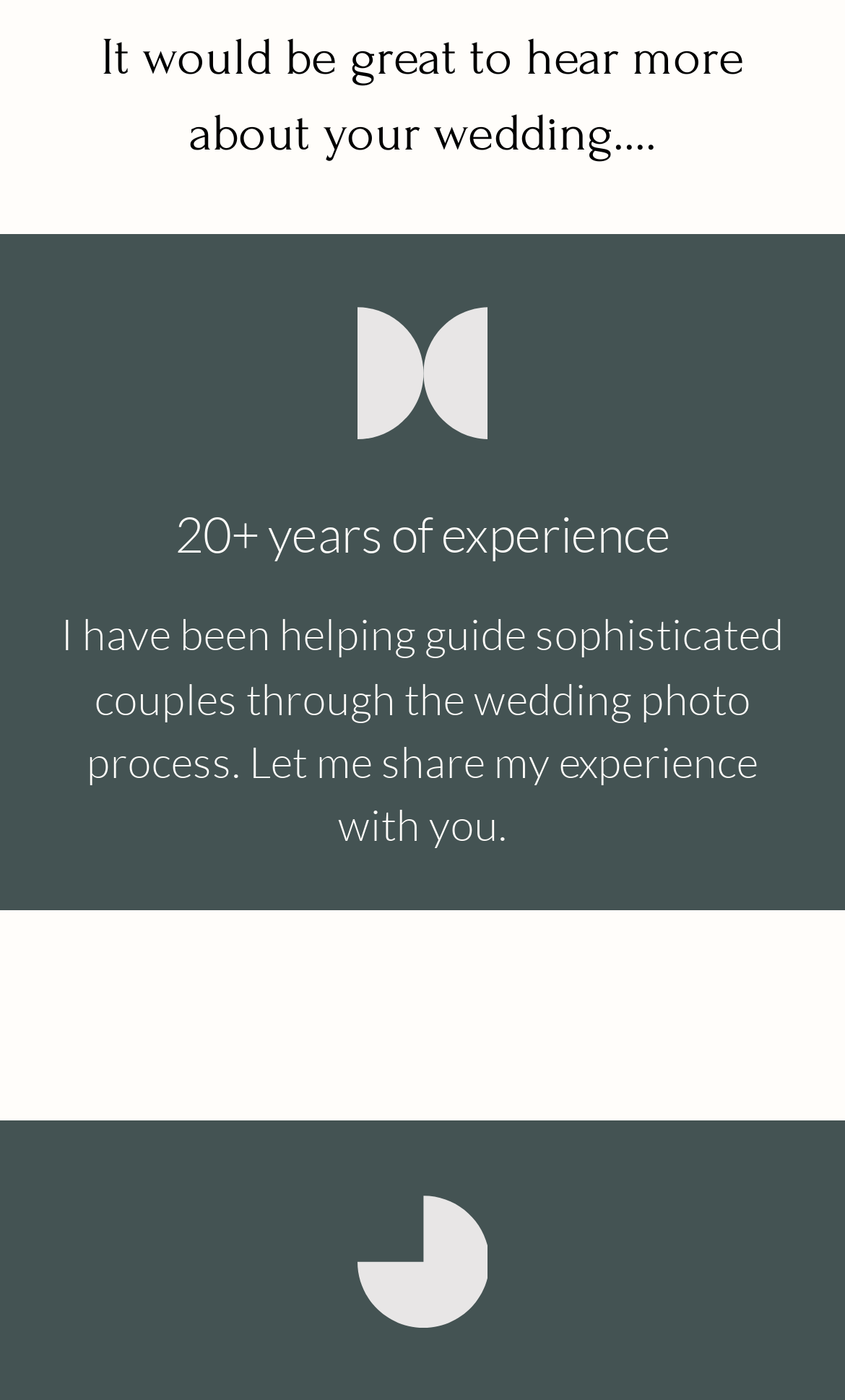Use a single word or phrase to answer the question: 
How many text fields are there?

4